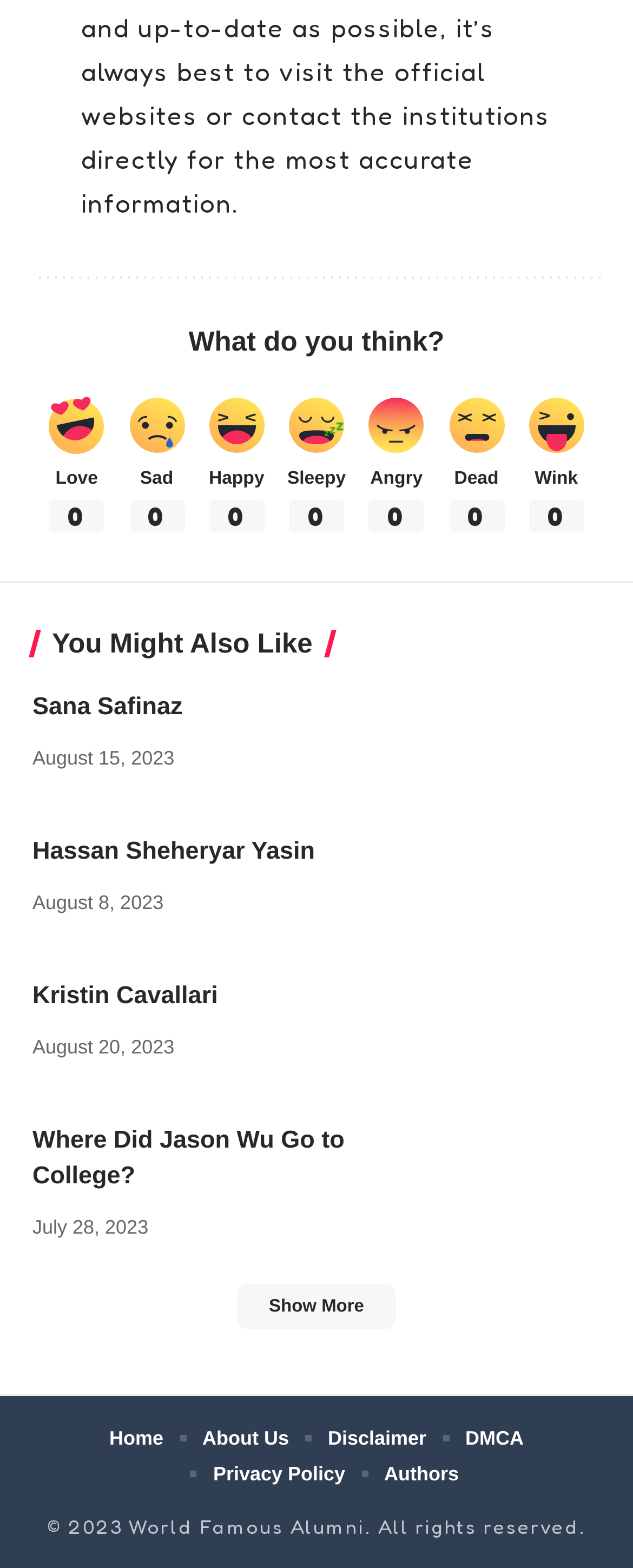Select the bounding box coordinates of the element I need to click to carry out the following instruction: "Click on 'Sana Safinaz'".

[0.692, 0.44, 0.949, 0.502]